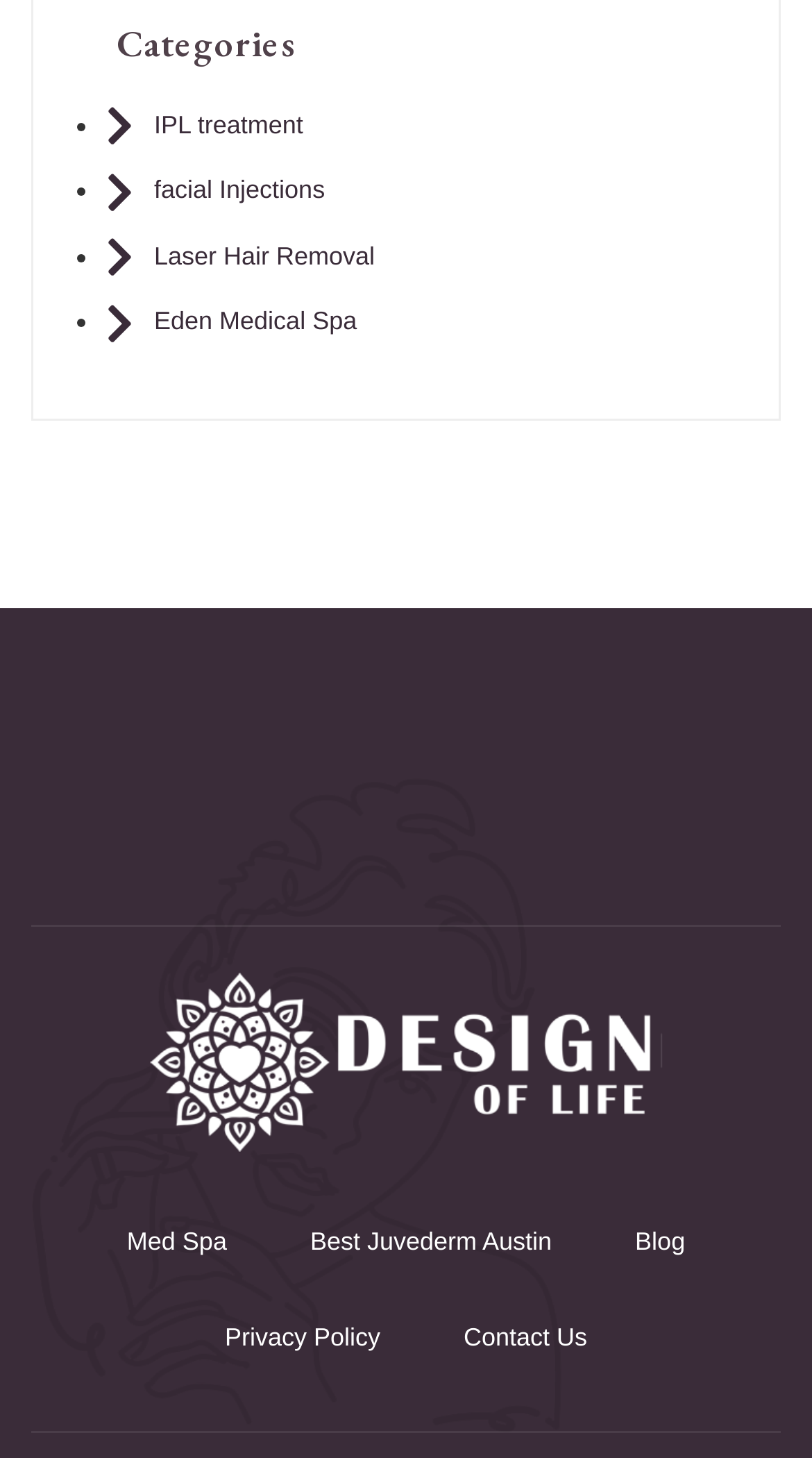Please find the bounding box coordinates for the clickable element needed to perform this instruction: "Learn about facial Injections".

[0.131, 0.116, 0.4, 0.147]